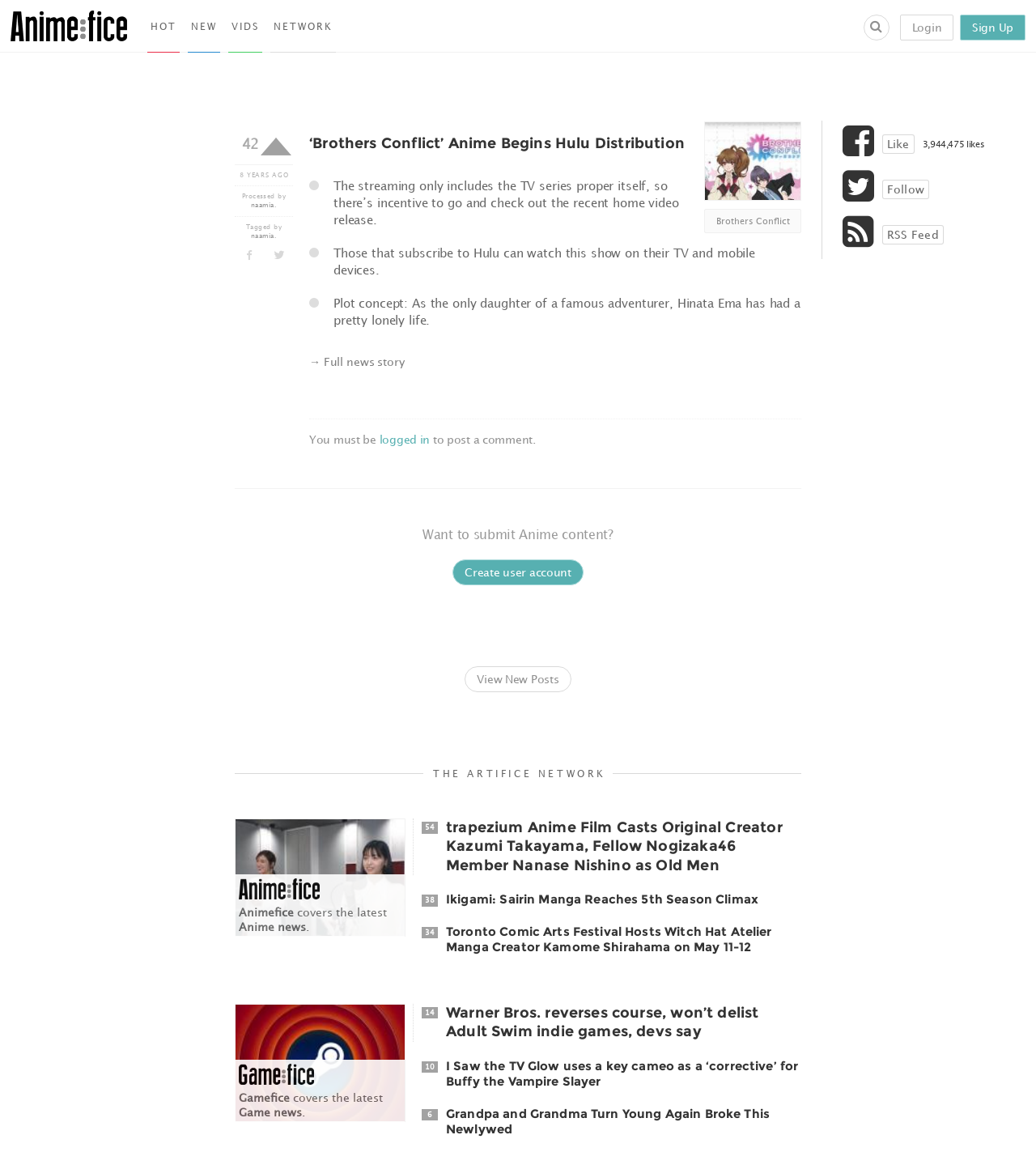Offer a detailed account of what is visible on the webpage.

This webpage is about Animefice, a platform that covers the latest anime news. At the top left corner, there is a logo of Animefice, which is an image linked to the website's homepage. Next to the logo, there are several links to different sections of the website, including "HOT", "NEW", "VIDS", and "NETWORK". 

On the top right corner, there are links to "Login" and "Sign Up" for users to access their accounts. Below these links, there is a table with two rows. The first row contains information about a user named "naamia", including the time they processed a post, their username, and some icons. The second row contains the main content of the webpage, which is an article about the anime "Brothers Conflict" being available on Hulu.

The article has a heading "‘Brothers Conflict’ Anime Begins Hulu Distribution" and a brief summary of the show's plot. There are also links to read the full news story and to post a comment, but users need to be logged in to do so. 

Below the article, there are several links to other anime news stories, including "54 trapezium Anime Film Casts Original Creator Kazumi Takayama, Fellow Nogizaka46 Member Nanase Nishino as Old Men" and "38 Ikigami: Sairin Manga Reaches 5th Season Climax". 

At the bottom of the webpage, there are links to other sections of the website, including Gamefice, which covers the latest game news. There are also images and links to social media platforms, such as Facebook, where users can like and follow Animefice. The webpage also displays the number of likes, which is 3,944,475.